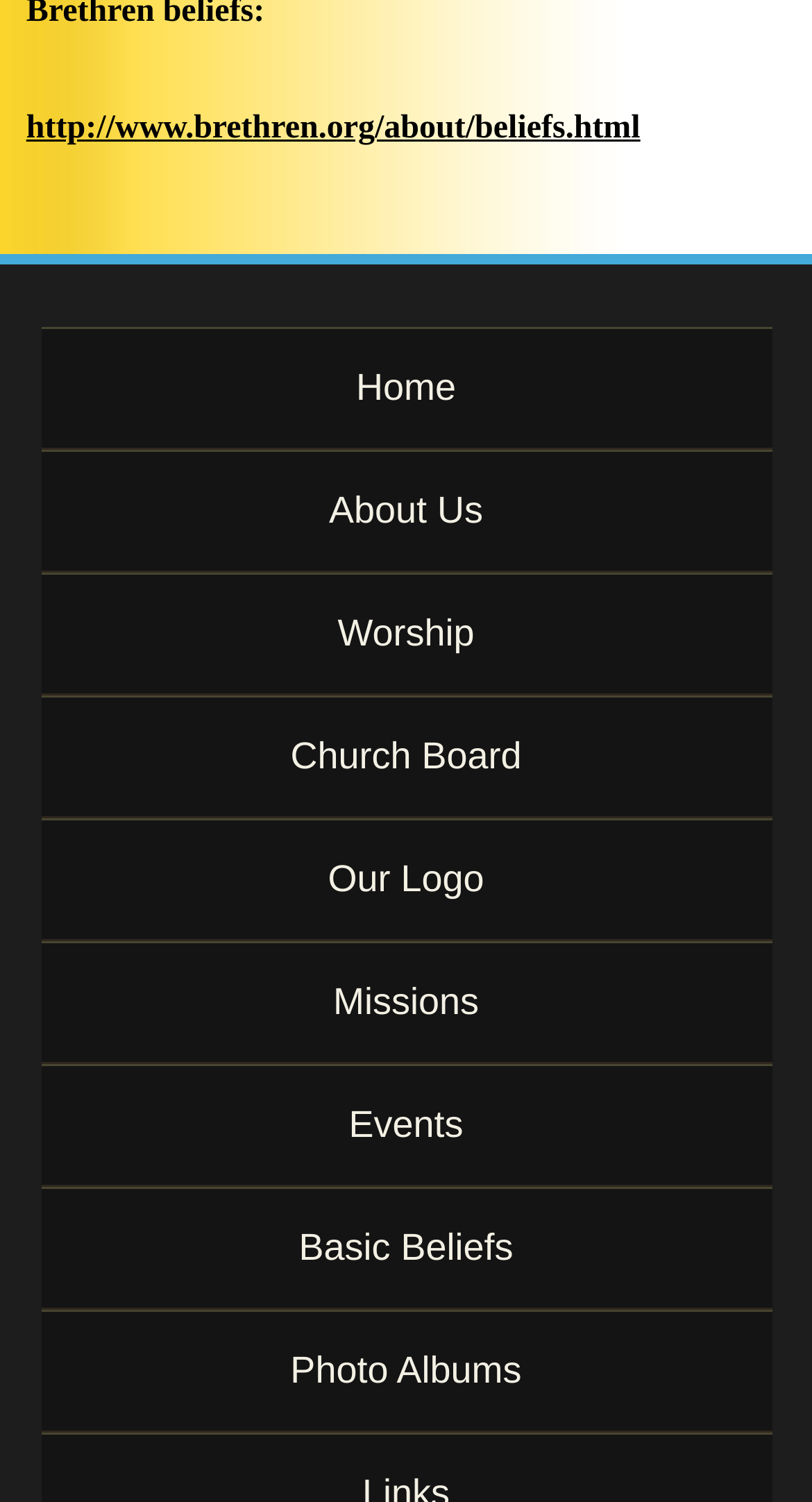Determine the bounding box coordinates for the UI element matching this description: "Plan B's Cloud Services".

None